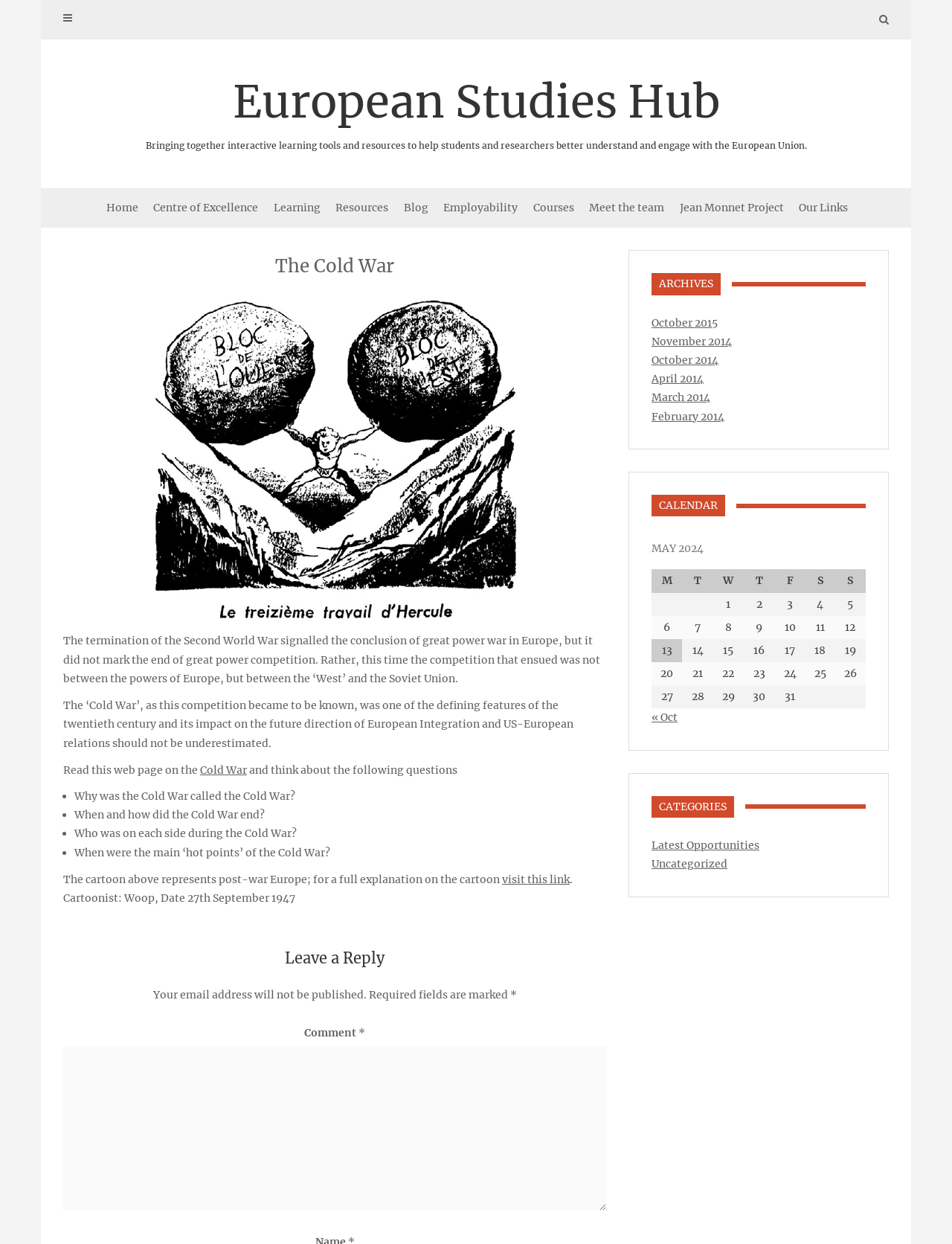What is the topic of the cartoon above the text?
Answer with a single word or short phrase according to what you see in the image.

post-war Europe